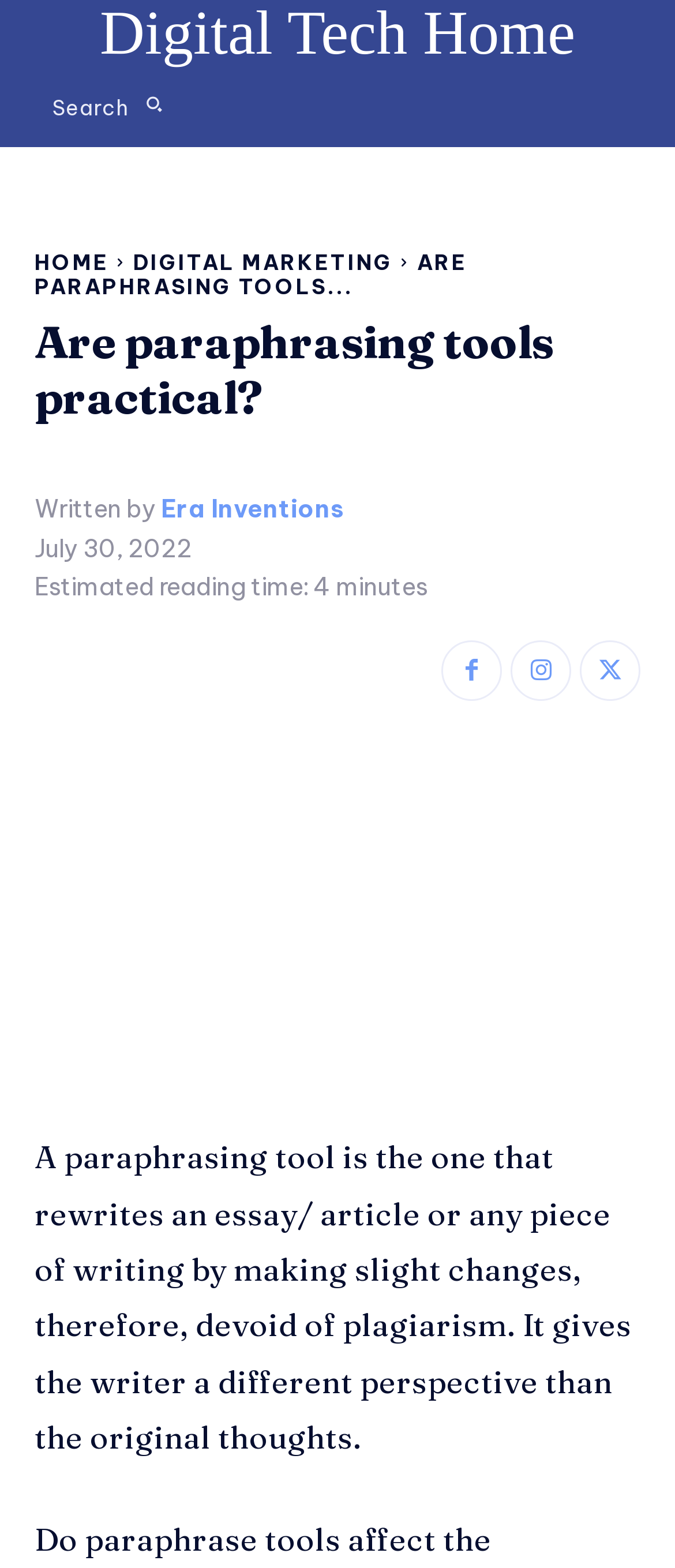Determine the bounding box for the UI element described here: "Facebook".

[0.654, 0.409, 0.744, 0.447]